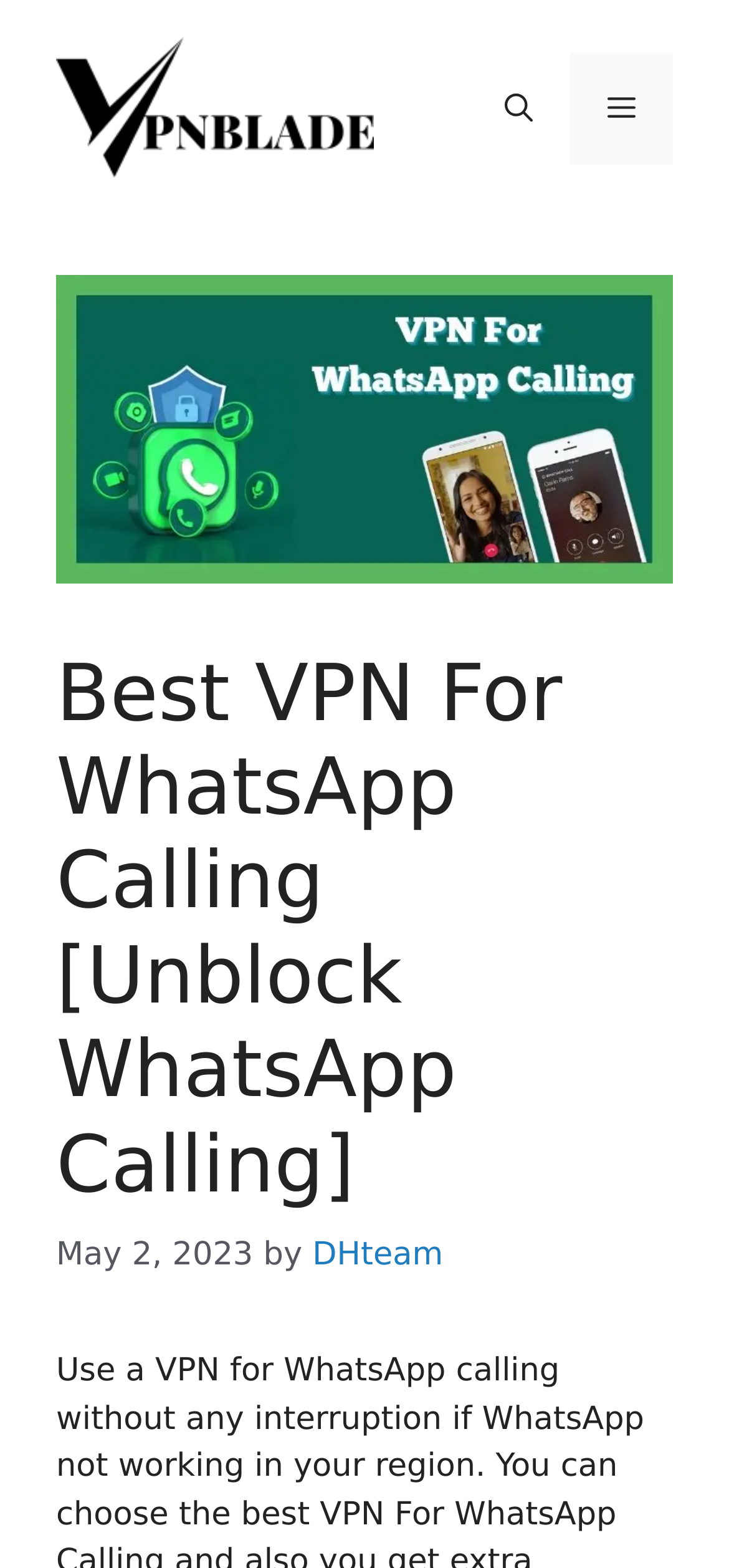What is the date of the article?
Answer with a single word or phrase, using the screenshot for reference.

May 2, 2023